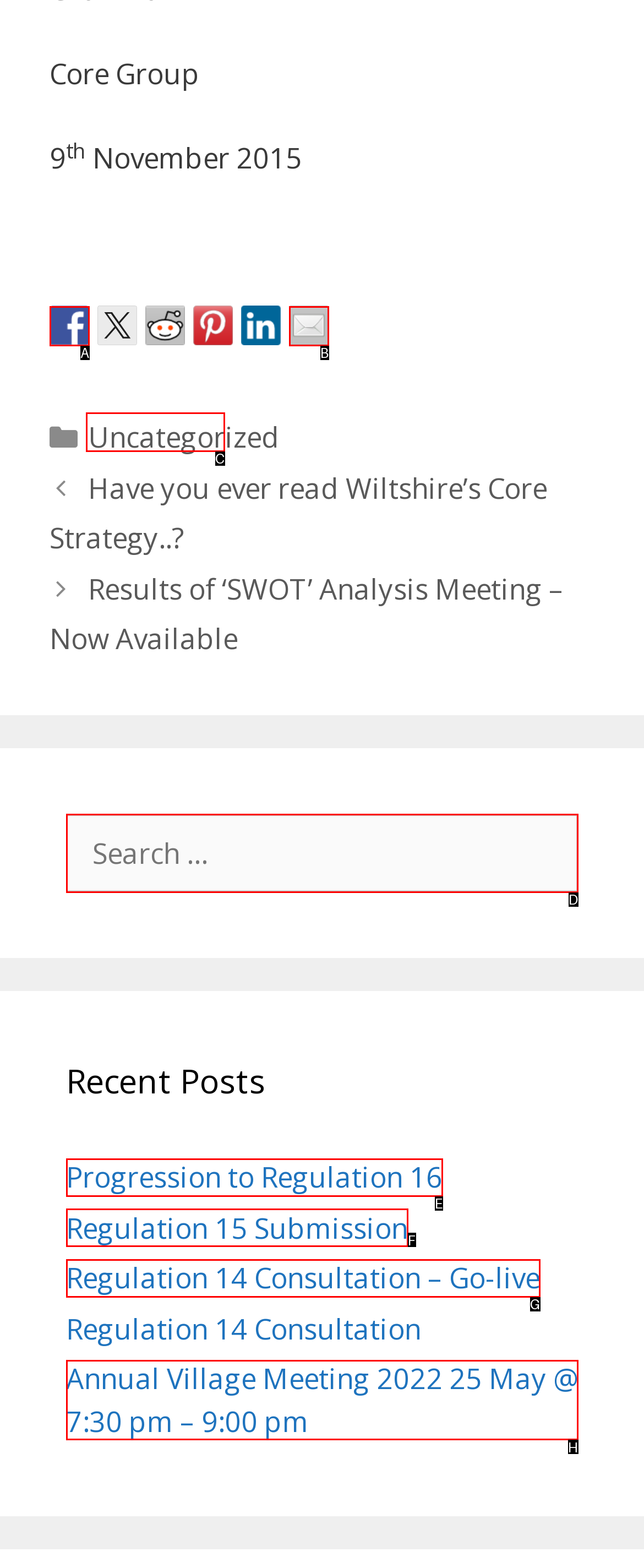To execute the task: Check categories, which one of the highlighted HTML elements should be clicked? Answer with the option's letter from the choices provided.

C